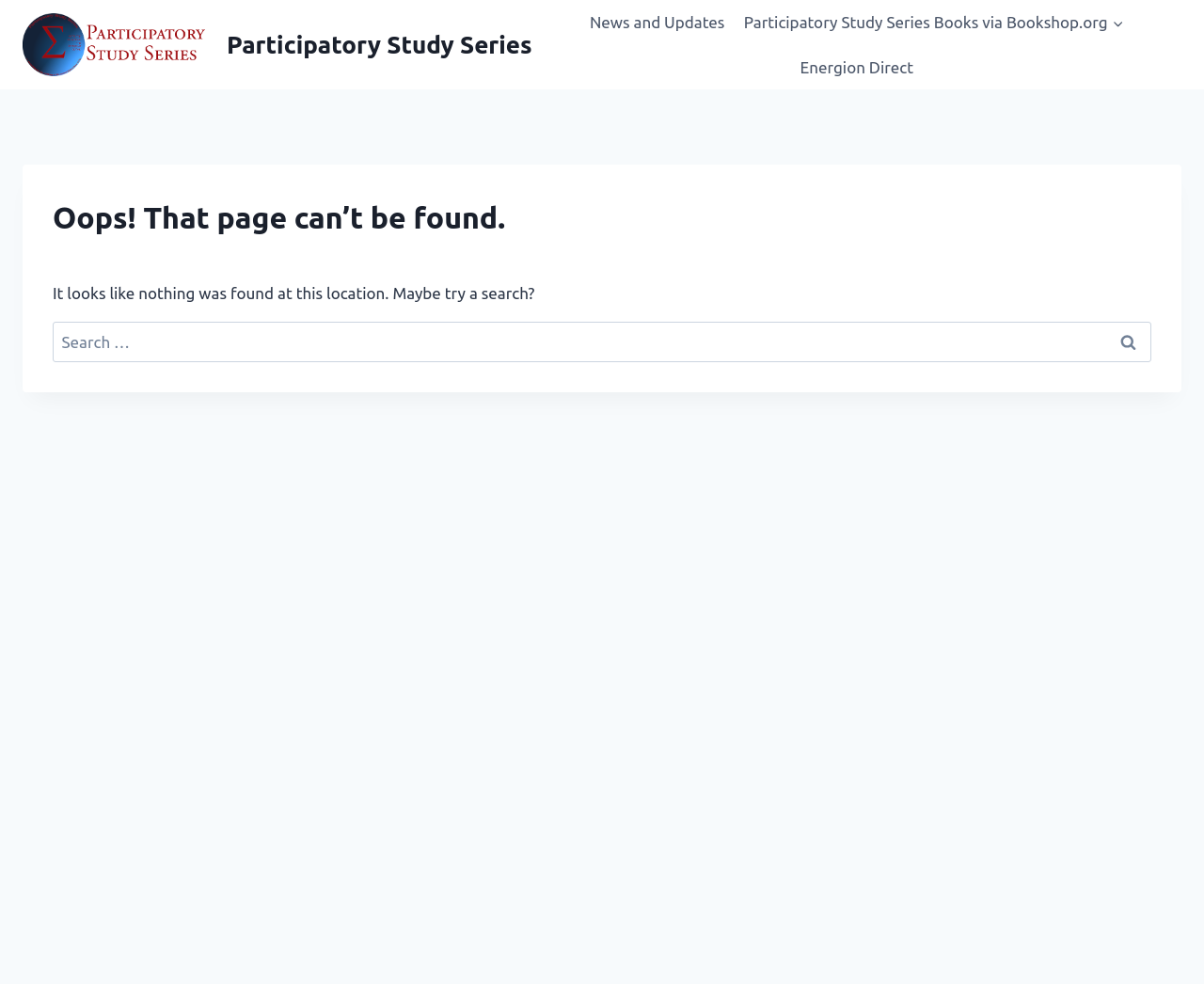What is the name of the series?
Using the image as a reference, answer the question in detail.

I found the answer by looking at the link element with the text 'Participatory Study Series' which is a child of the root element, and also by examining the image element with the same text.